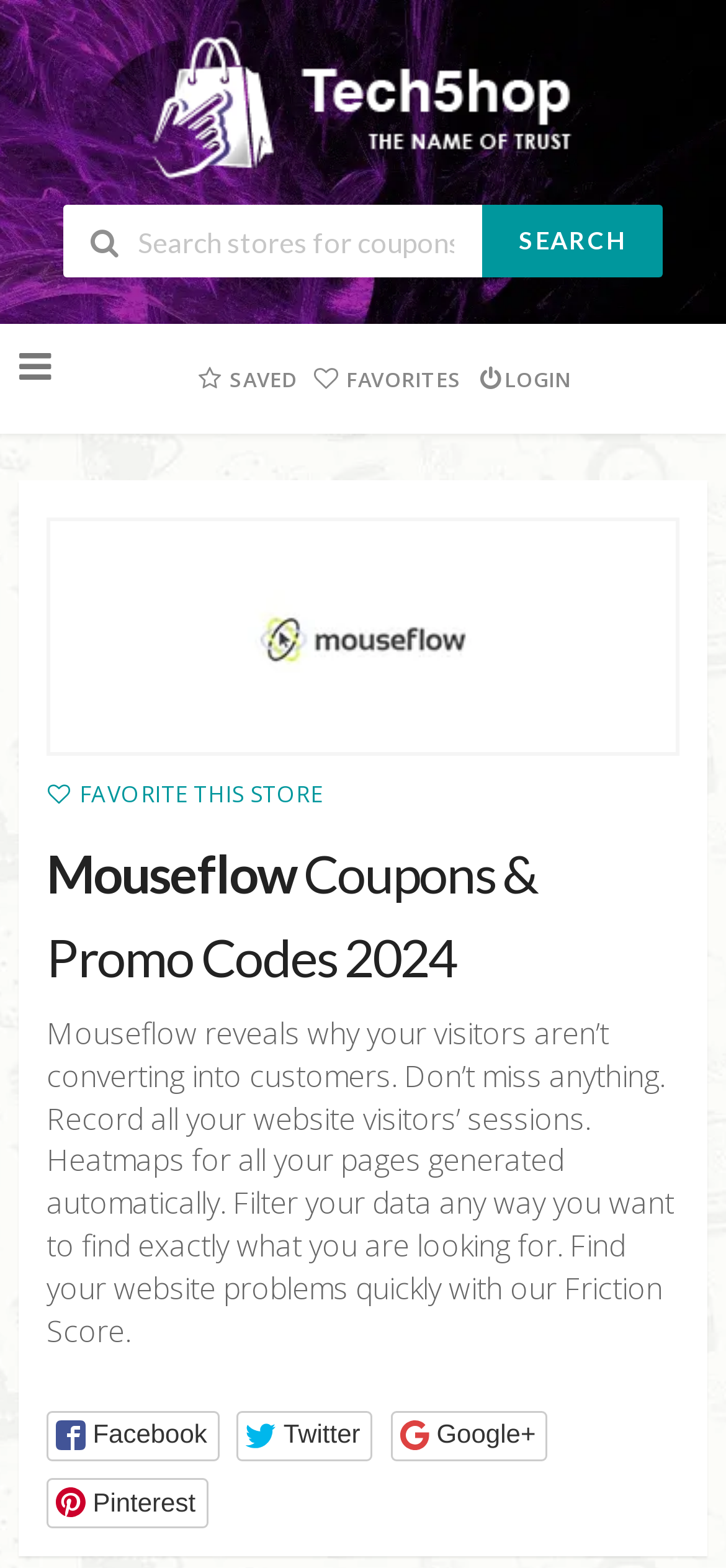What type of data can be filtered?
Based on the content of the image, thoroughly explain and answer the question.

The text 'Filter your data any way you want to find exactly what you are looking for' implies that the data being referred to is related to website visitors, and that Mouseflow provides a way to filter this data to extract specific insights.